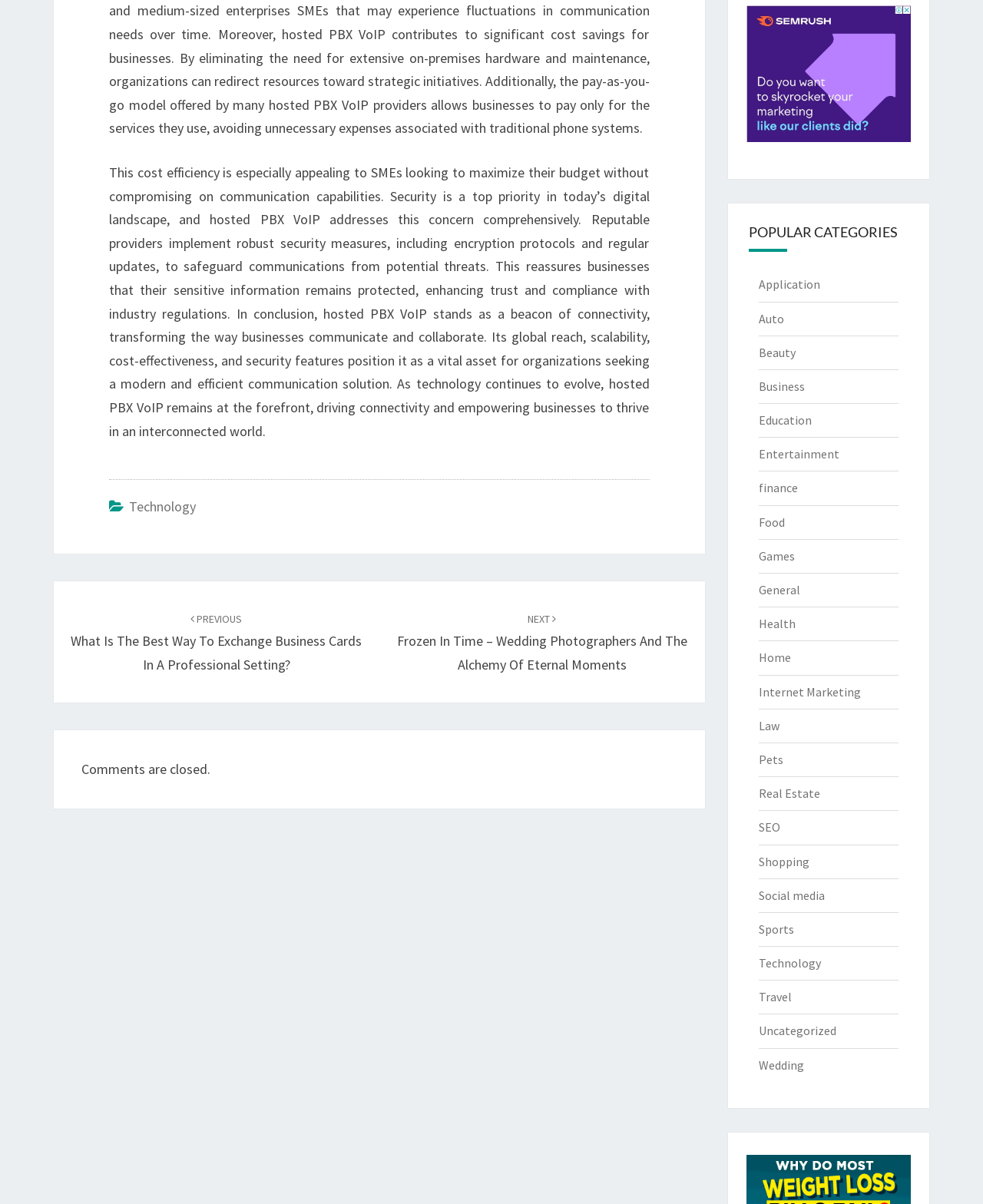Show the bounding box coordinates of the element that should be clicked to complete the task: "Go to the next post".

[0.404, 0.506, 0.699, 0.559]